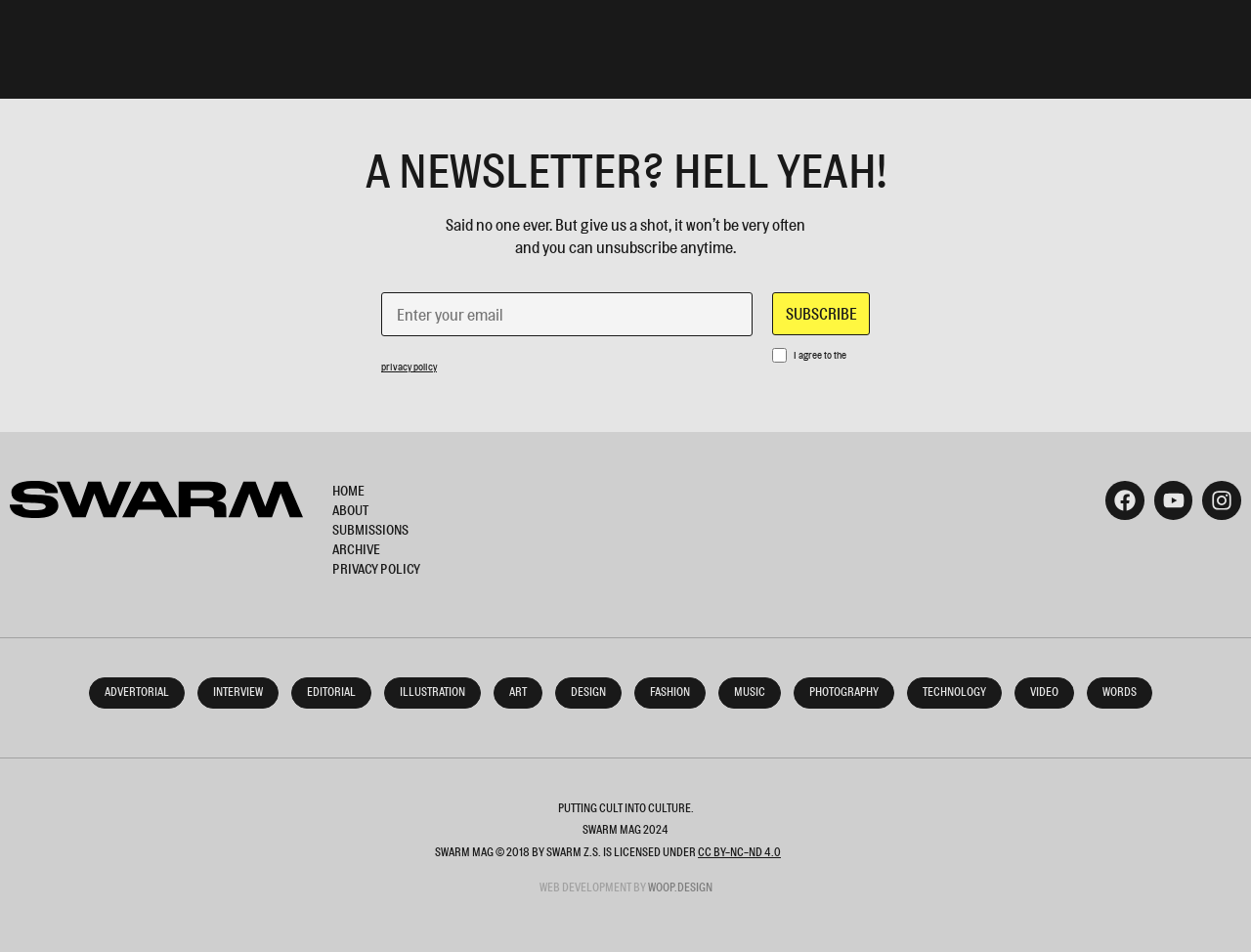Please pinpoint the bounding box coordinates for the region I should click to adhere to this instruction: "Read the privacy policy".

[0.305, 0.379, 0.349, 0.391]